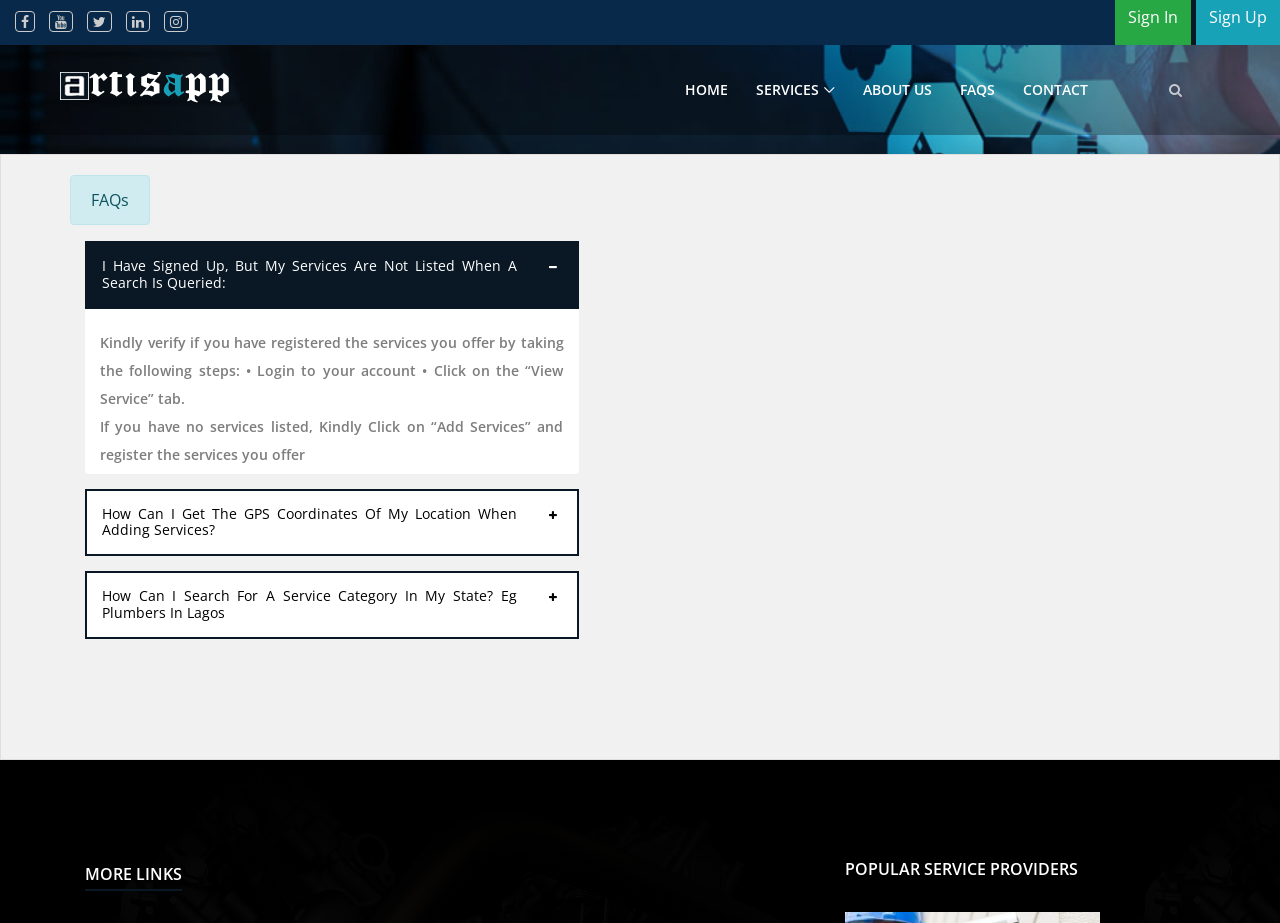Pinpoint the bounding box coordinates of the element that must be clicked to accomplish the following instruction: "Click on HOME". The coordinates should be in the format of four float numbers between 0 and 1, i.e., [left, top, right, bottom].

[0.526, 0.079, 0.578, 0.116]